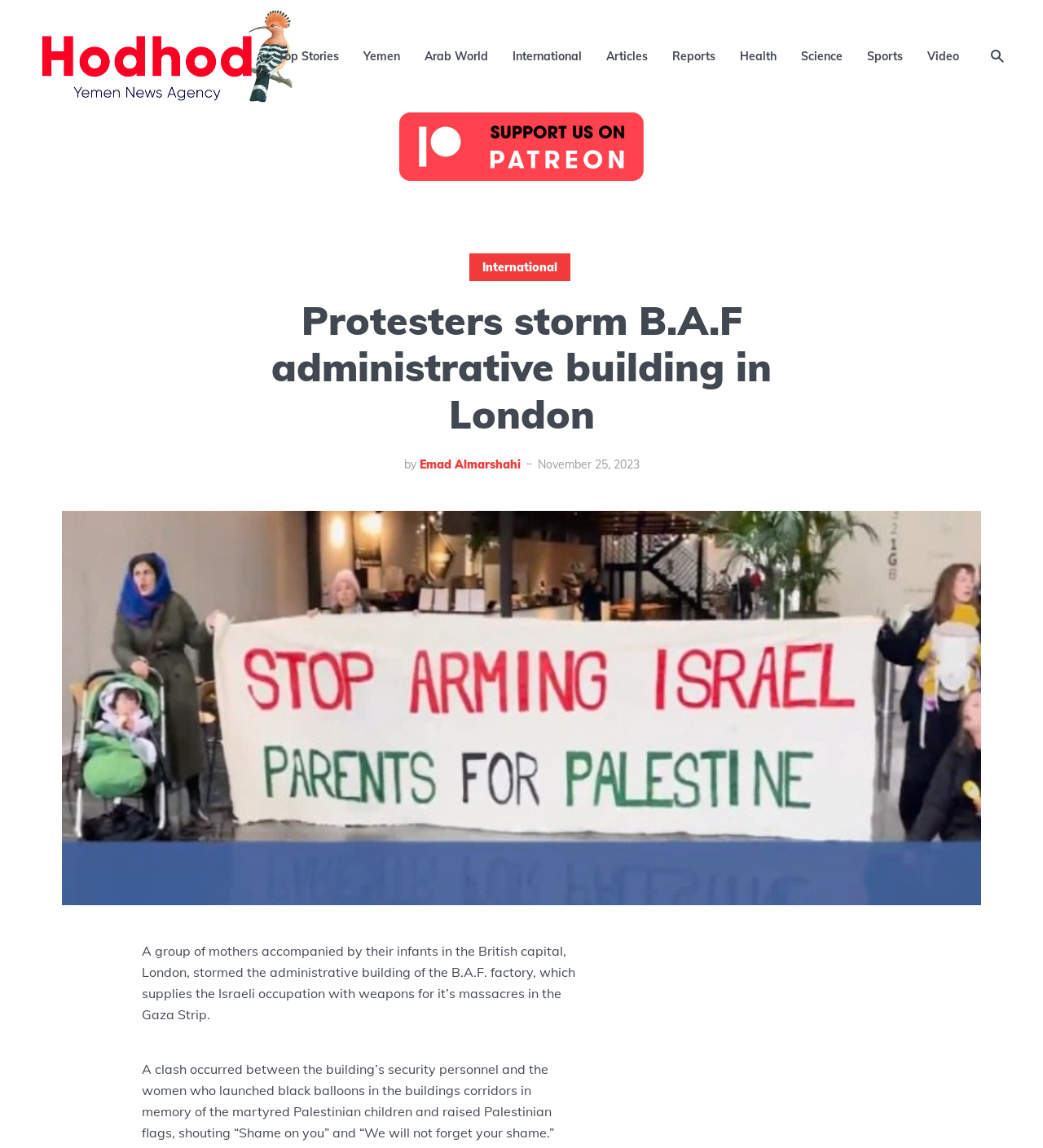Using the description: "Health", identify the bounding box of the corresponding UI element in the screenshot.

[0.709, 0.031, 0.745, 0.067]